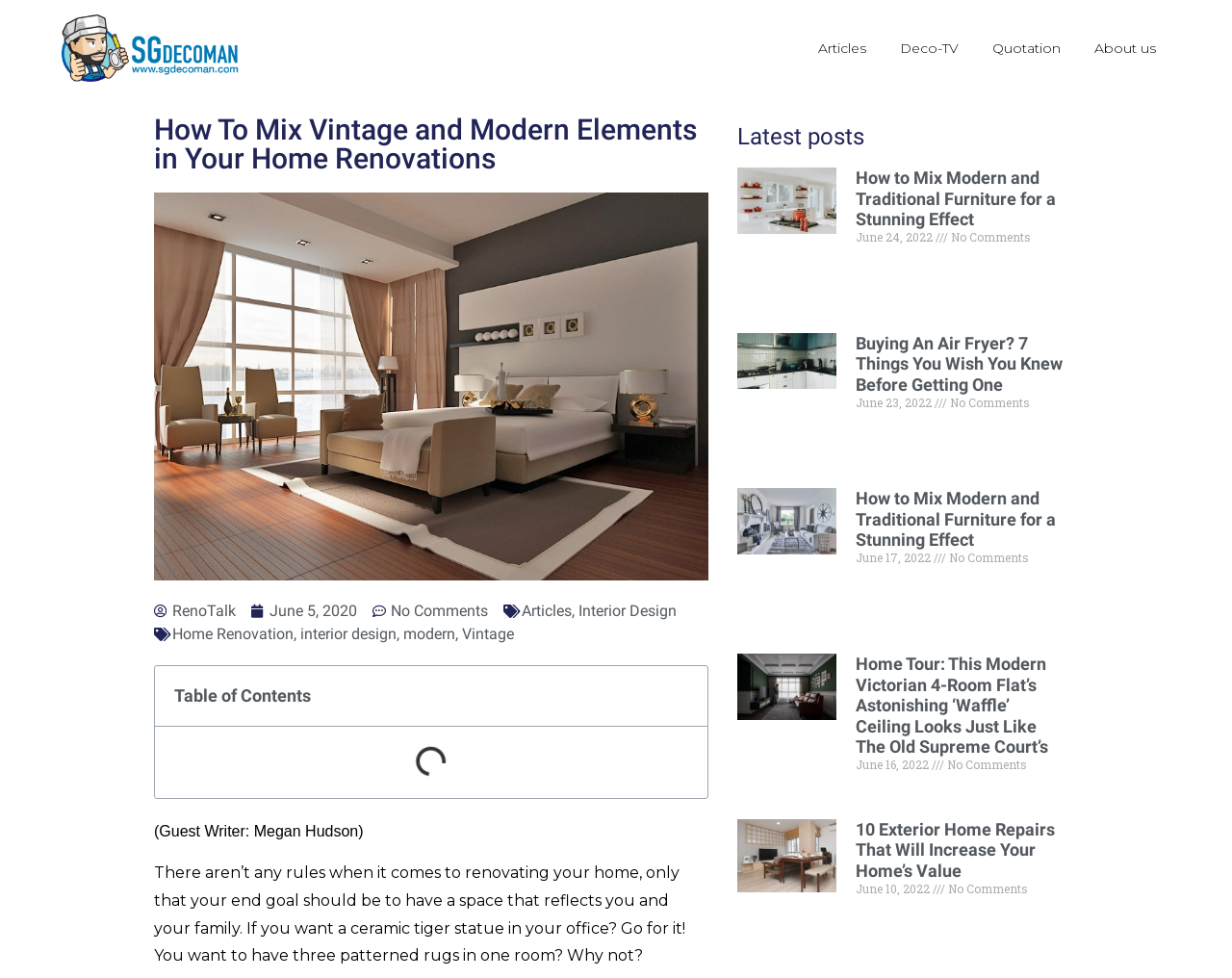Find and provide the bounding box coordinates for the UI element described with: "interior design".

[0.244, 0.639, 0.322, 0.658]